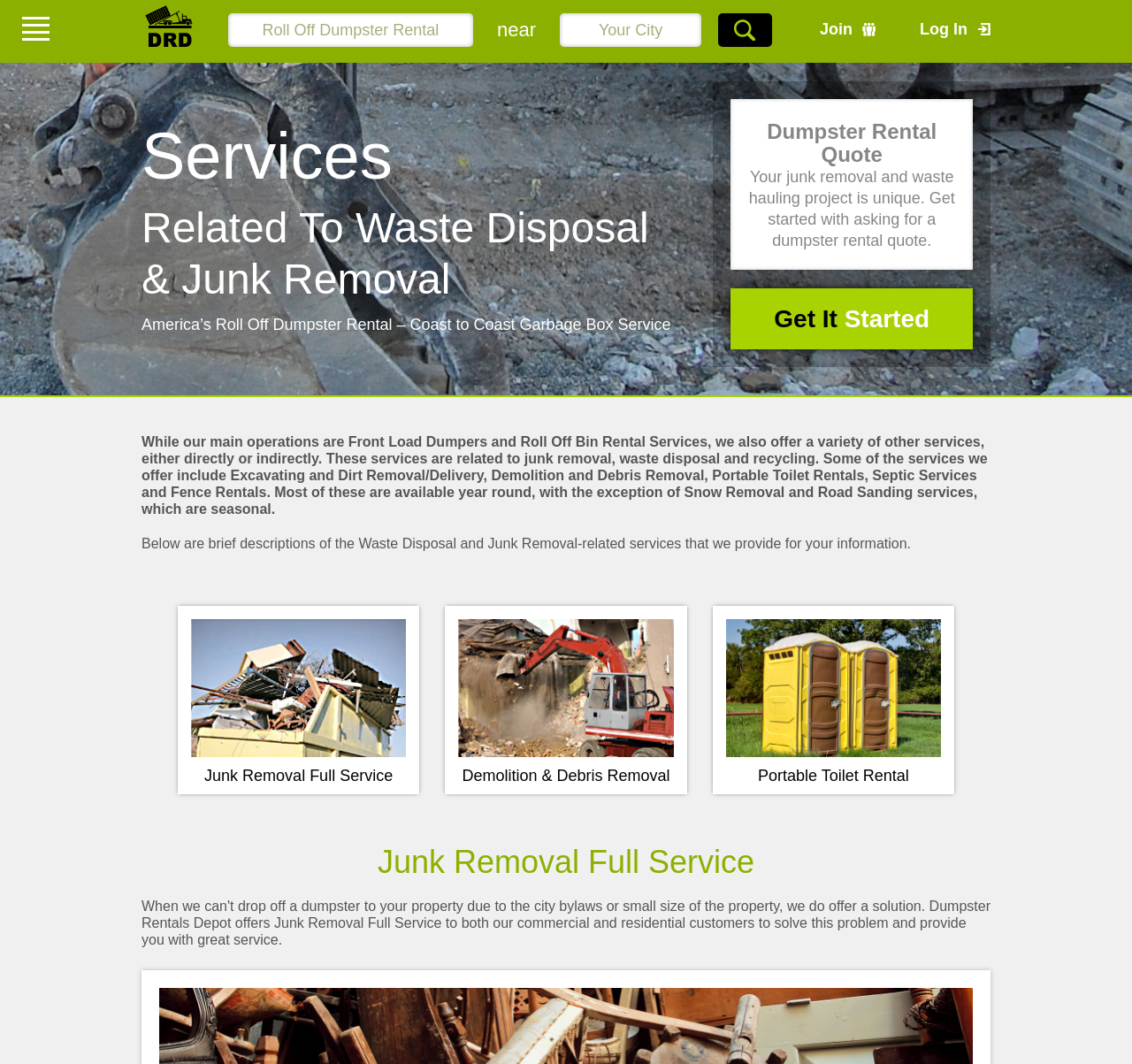What other services are related to junk removal?
Identify the answer in the screenshot and reply with a single word or phrase.

Demolition, portable toilet rental, etc.